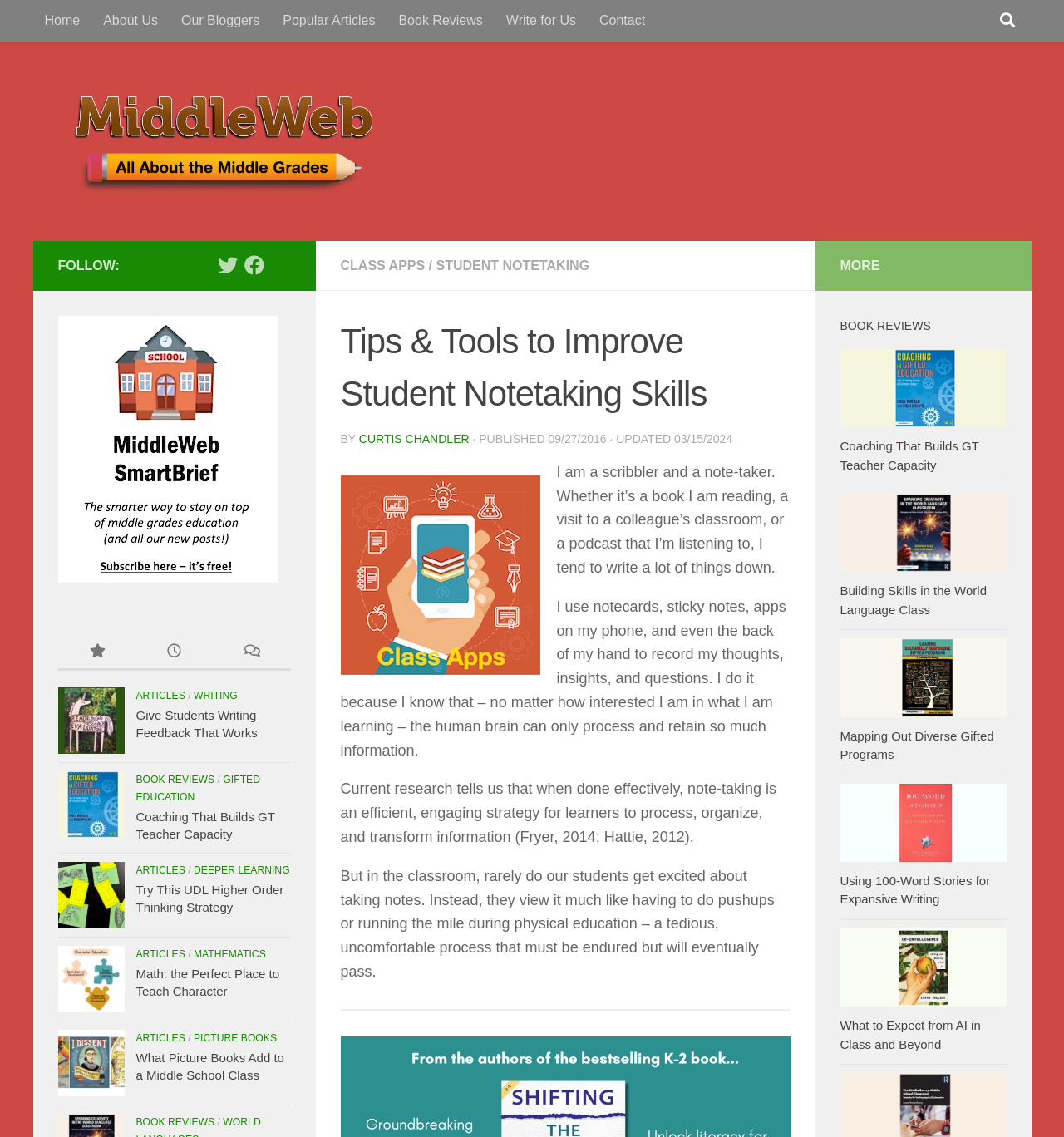Construct a comprehensive caption that outlines the webpage's structure and content.

This webpage is about improving student note-taking skills, with a focus on middle schoolers. At the top, there is a navigation menu with links to "Home", "About Us", "Our Bloggers", "Popular Articles", "Book Reviews", and "Write for Us". On the right side of the navigation menu, there is a search icon.

Below the navigation menu, there is a logo of "MiddleWeb" with a link to the website. Next to the logo, there is a breadcrumb trail with links to "CLASS APPS" and "STUDENT NOTETAKING". The main heading of the webpage, "Tips & Tools to Improve Student Notetaking Skills", is displayed prominently.

The author of the article, Curtis Chandler, is credited below the heading, along with the publication and update dates. There is also an image related to the article.

The article itself is divided into several paragraphs, with the first paragraph introducing the importance of note-taking. The author shares their personal experience with note-taking and how it helps them process information. The subsequent paragraphs discuss the benefits of effective note-taking, citing research, and how students often view note-taking as a tedious task.

There is a horizontal separator line below the article, followed by a section with links to social media platforms, including Twitter, Facebook, and others. Below this section, there are several blocks of links to related articles, categorized by topics such as "ARTICLES", "WRITING", "BOOK REVIEWS", and "DEEPER LEARNING". Each block has a heading and several links to specific articles.

At the bottom of the webpage, there is a section with more links to book reviews, with images accompanying each link. The final section has a heading "MORE" and links to additional book reviews.